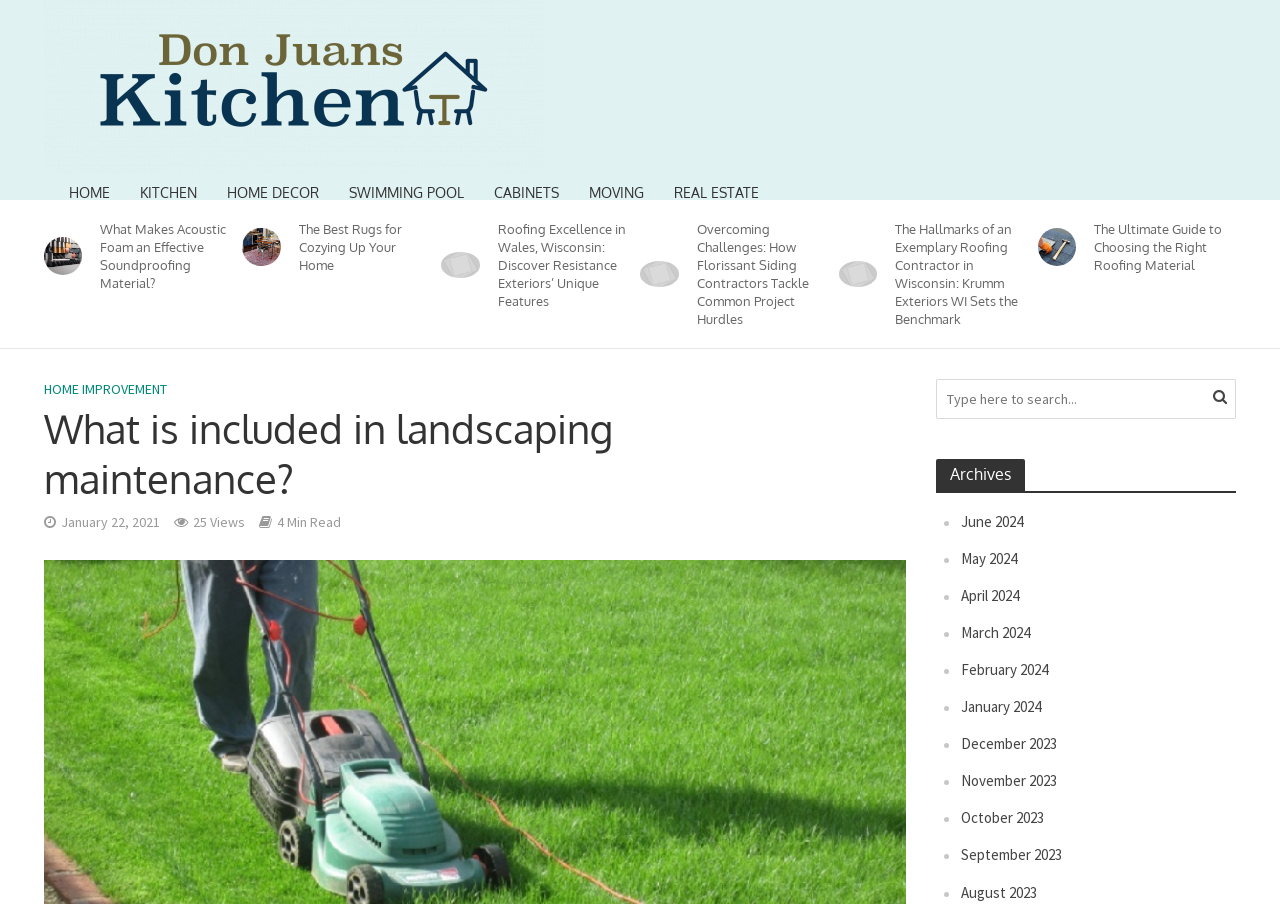Please locate the bounding box coordinates of the region I need to click to follow this instruction: "go to Archives".

[0.731, 0.508, 0.966, 0.543]